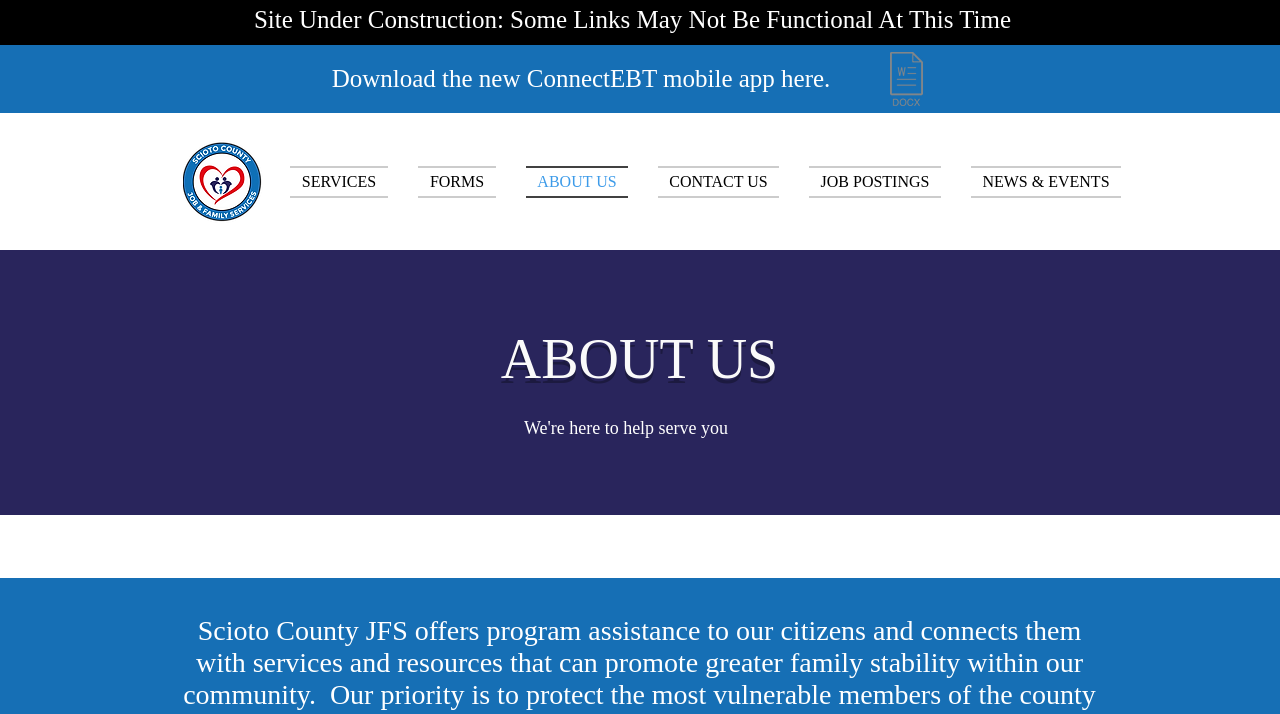What is the file format of the downloadable app document?
Carefully analyze the image and provide a thorough answer to the question.

The file format of the downloadable app document can be determined by looking at the link 'ConnectEBT app.docx' which indicates that the file is in docx format.